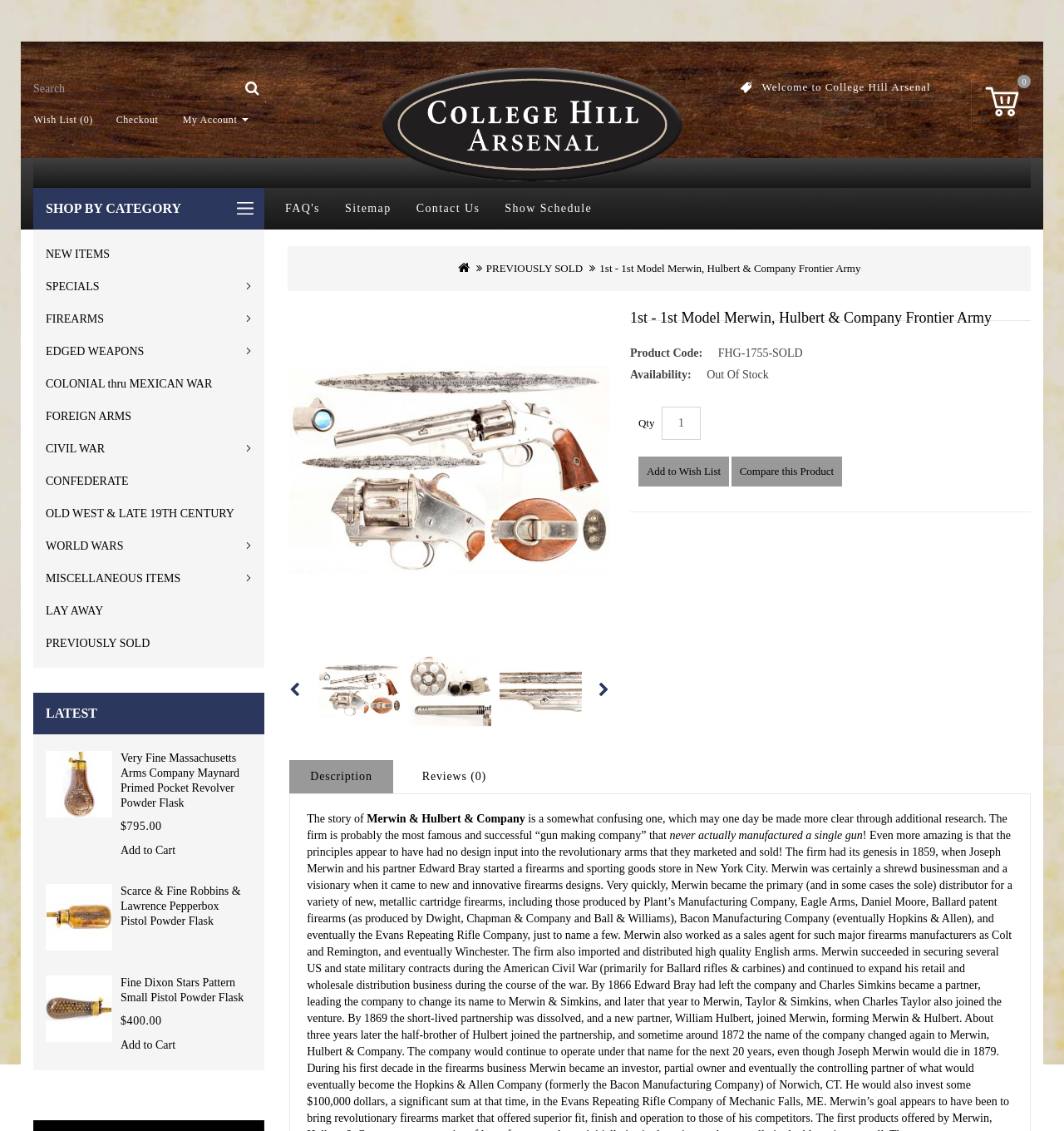Determine the bounding box coordinates of the region to click in order to accomplish the following instruction: "Search for products". Provide the coordinates as four float numbers between 0 and 1, specifically [left, top, right, bottom].

[0.031, 0.068, 0.25, 0.09]